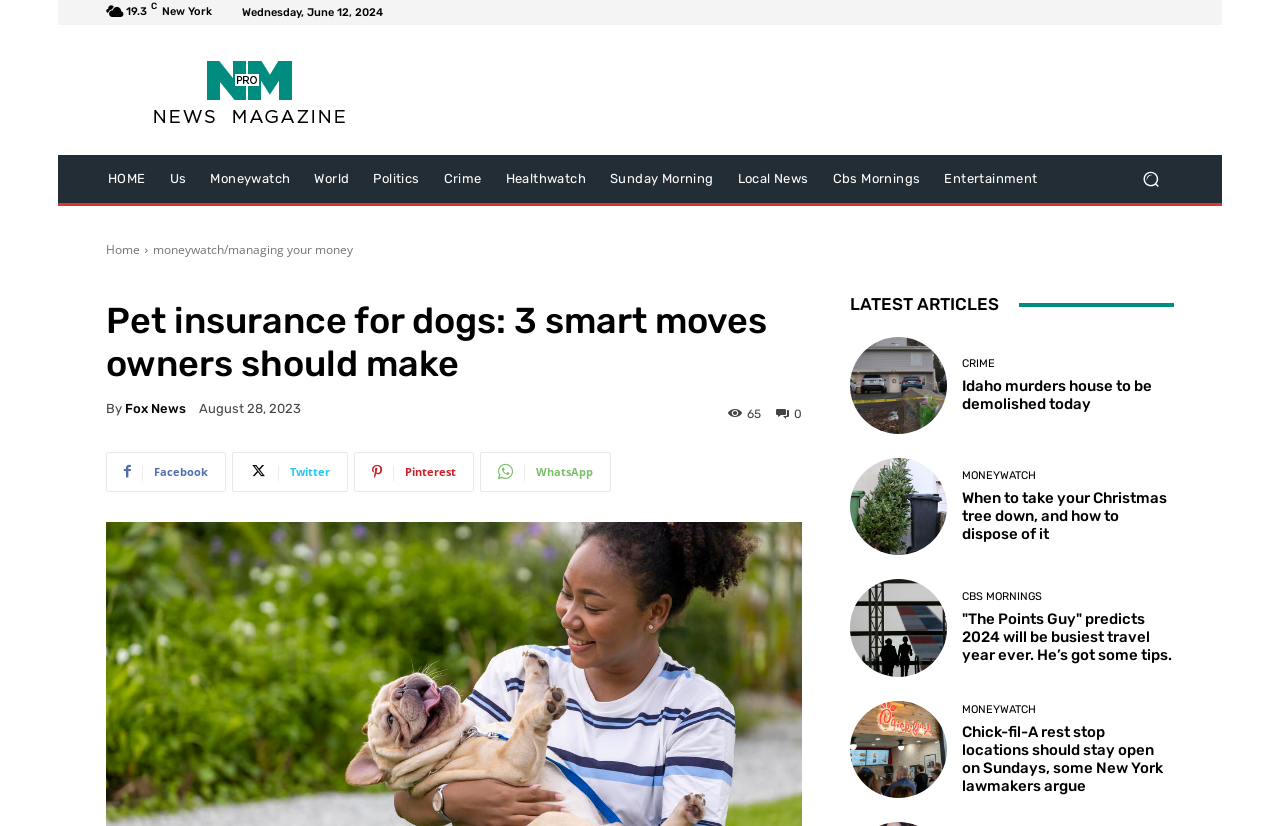What is the category of the article 'Idaho murders house to be demolished today'?
Please respond to the question with a detailed and well-explained answer.

I found the category by looking at the link 'CRIME' which is located next to the article title 'Idaho murders house to be demolished today'.